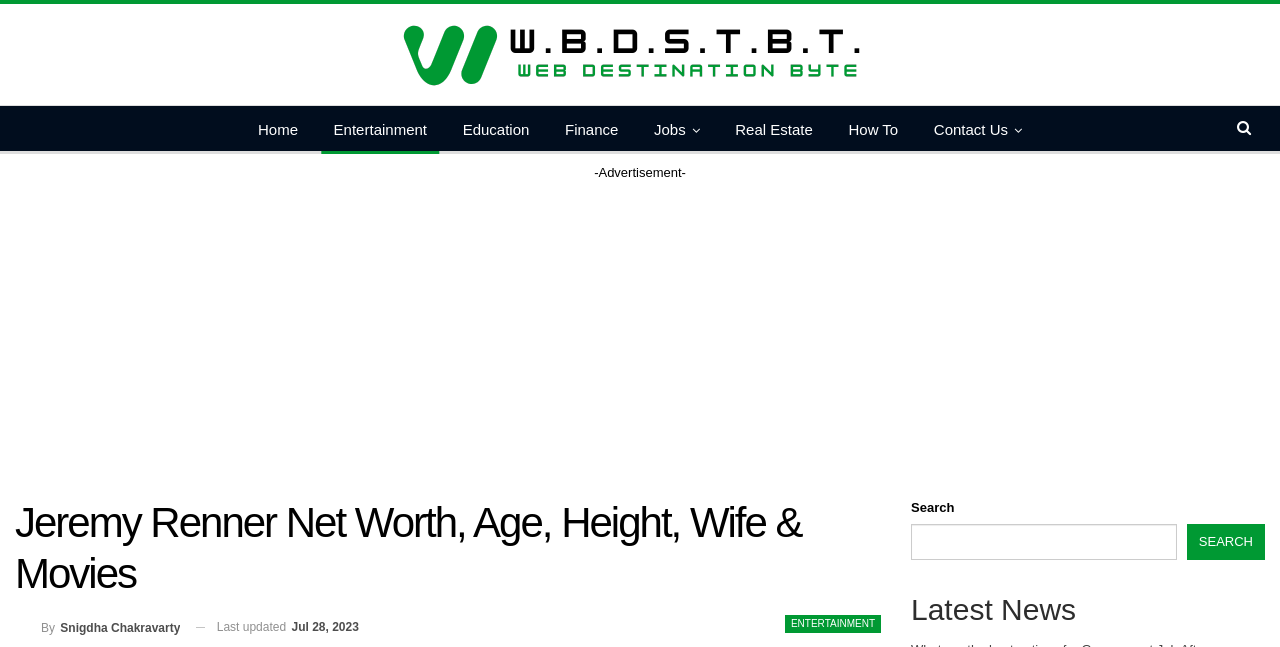Find and generate the main title of the webpage.

Jeremy Renner Net Worth, Age, Height, Wife & Movies